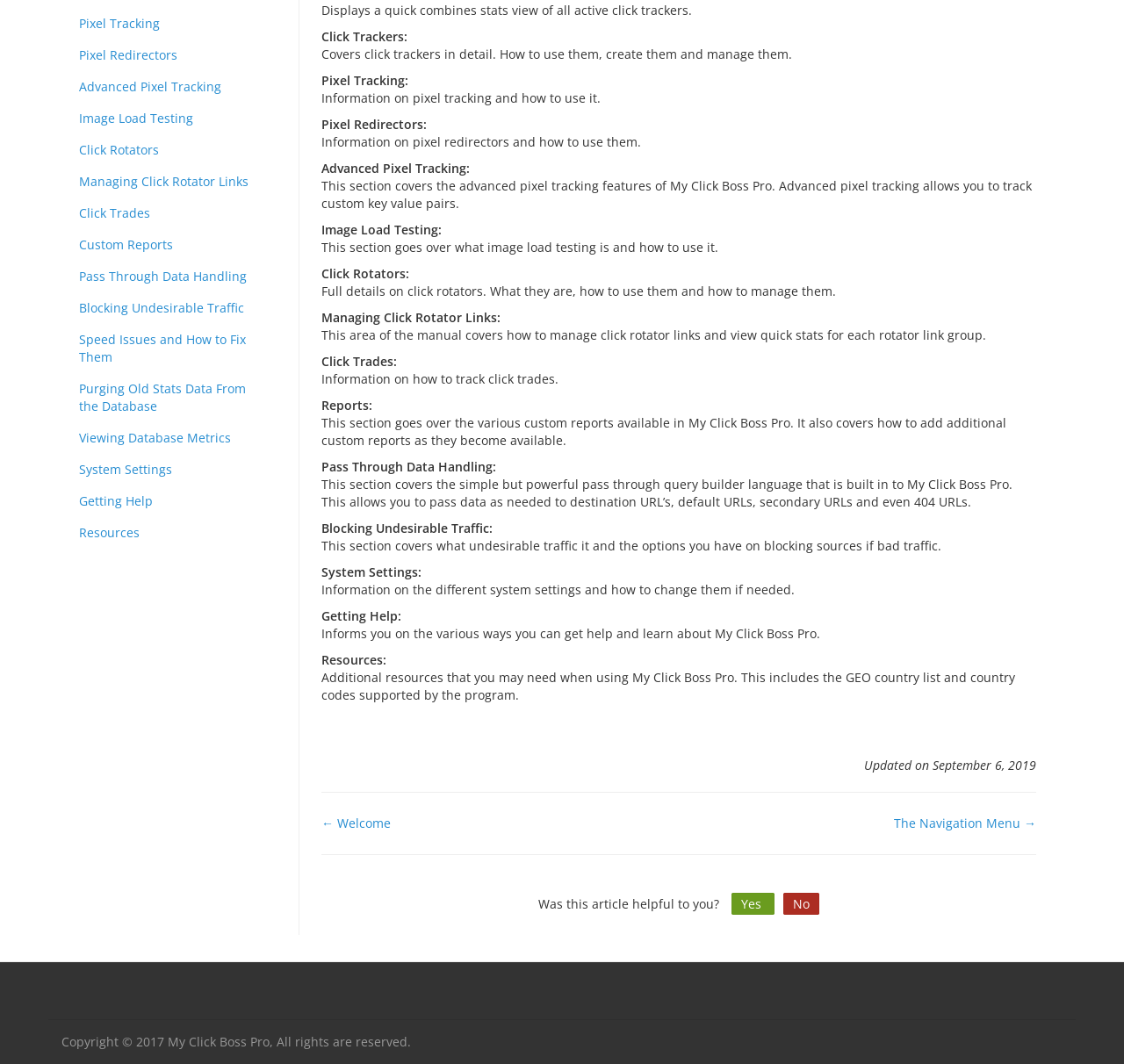Please provide the bounding box coordinates for the UI element as described: "Advanced Pixel Tracking". The coordinates must be four floats between 0 and 1, represented as [left, top, right, bottom].

[0.055, 0.067, 0.254, 0.097]